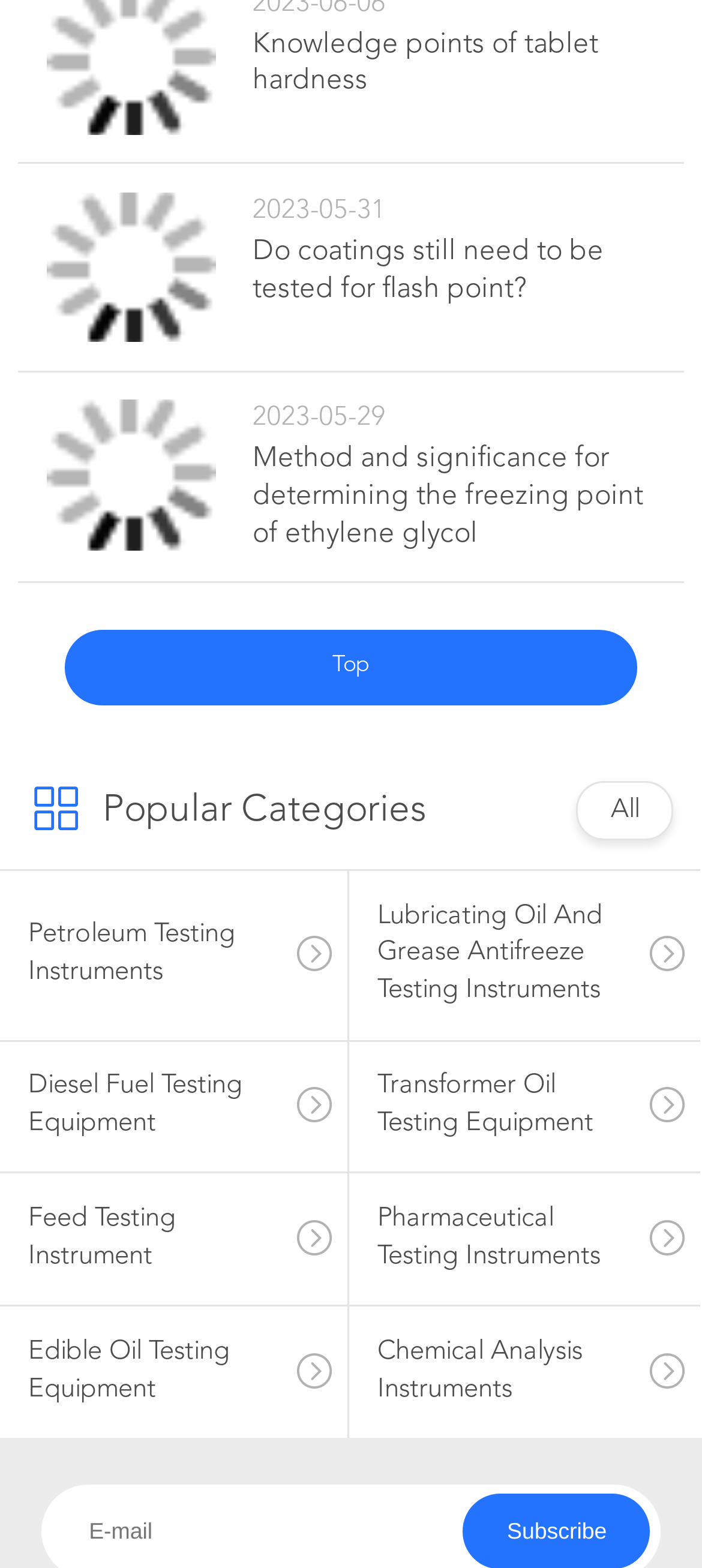What is the title of the second article?
Kindly offer a comprehensive and detailed response to the question.

I found the title by looking at the link element with the text 'Method and significance for determining the freezing point of ethylene glycol', which is located below the first article.